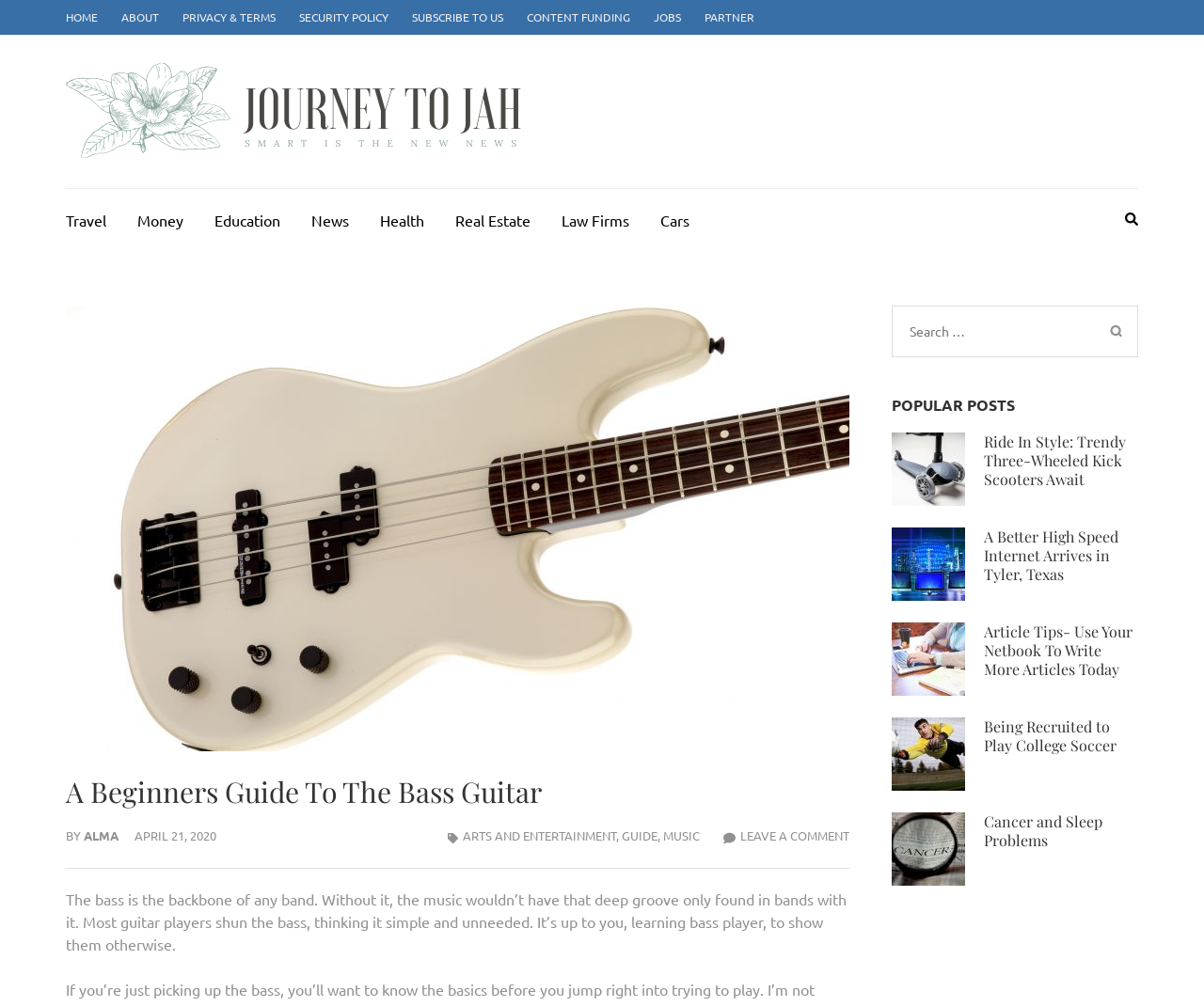How many popular posts are listed?
Examine the image closely and answer the question with as much detail as possible.

I counted the number of popular posts listed on the webpage by looking at the section labeled 'POPULAR POSTS' and counting the number of links and headings underneath it, which totals 5.